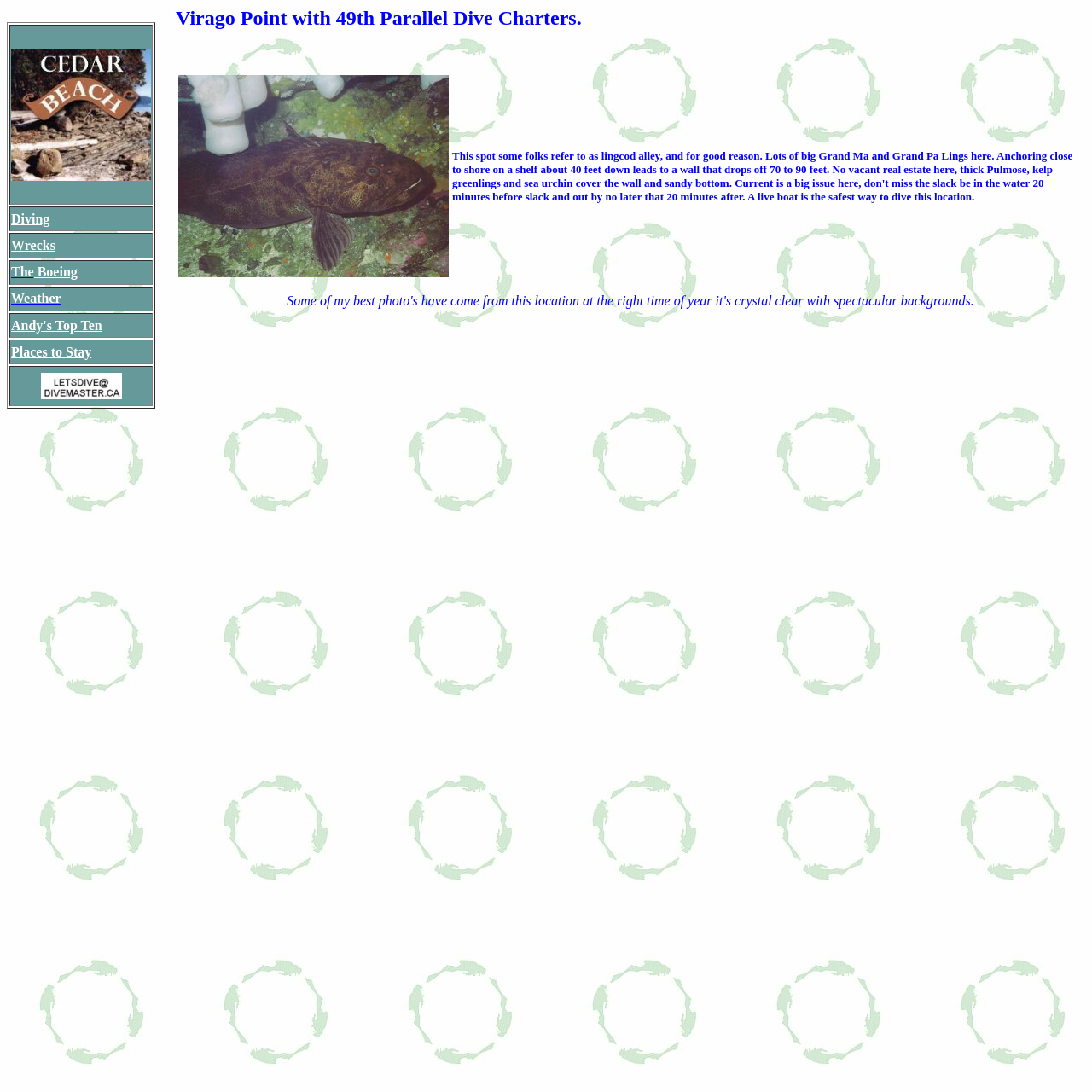Please provide a brief answer to the question using only one word or phrase: 
How deep is the wall at Virago Point?

70 to 90 feet